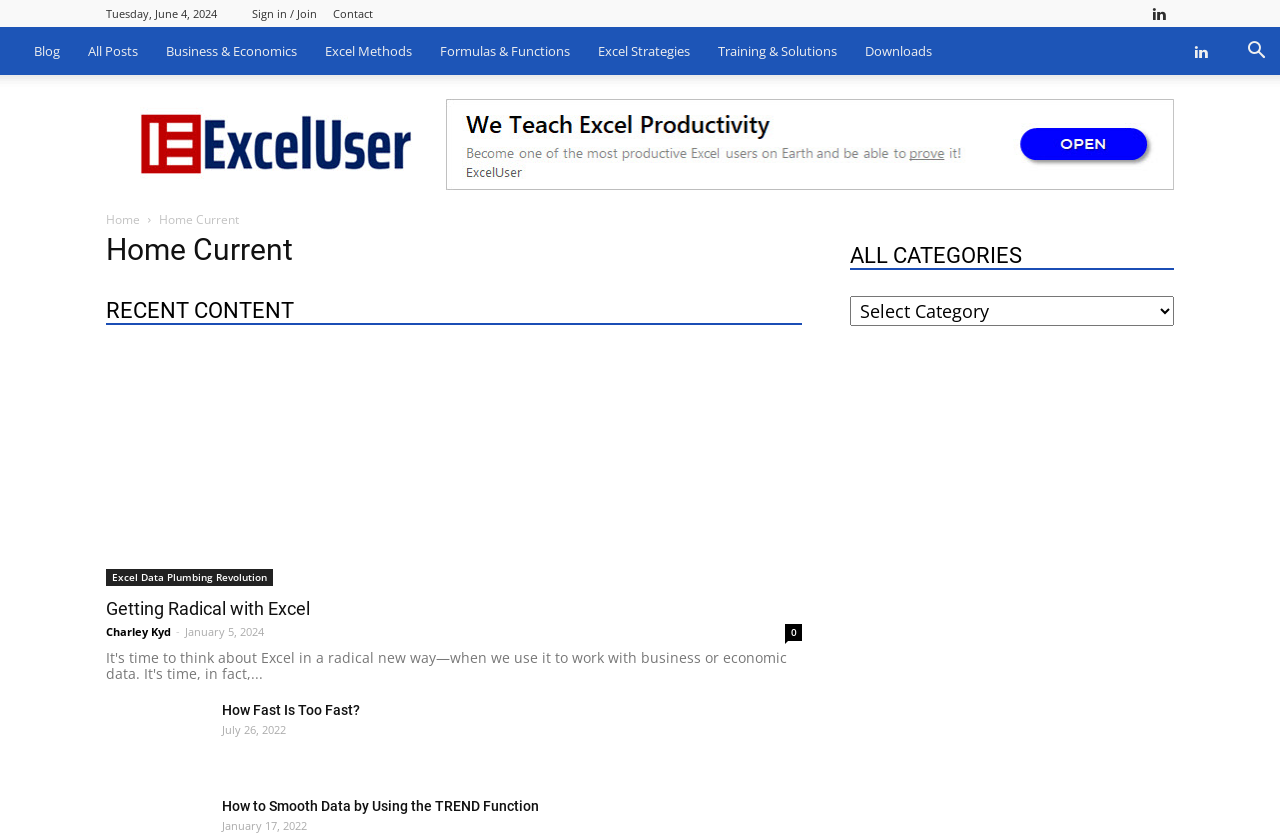Pinpoint the bounding box coordinates of the area that should be clicked to complete the following instruction: "Contact the website administrator". The coordinates must be given as four float numbers between 0 and 1, i.e., [left, top, right, bottom].

[0.26, 0.007, 0.291, 0.025]